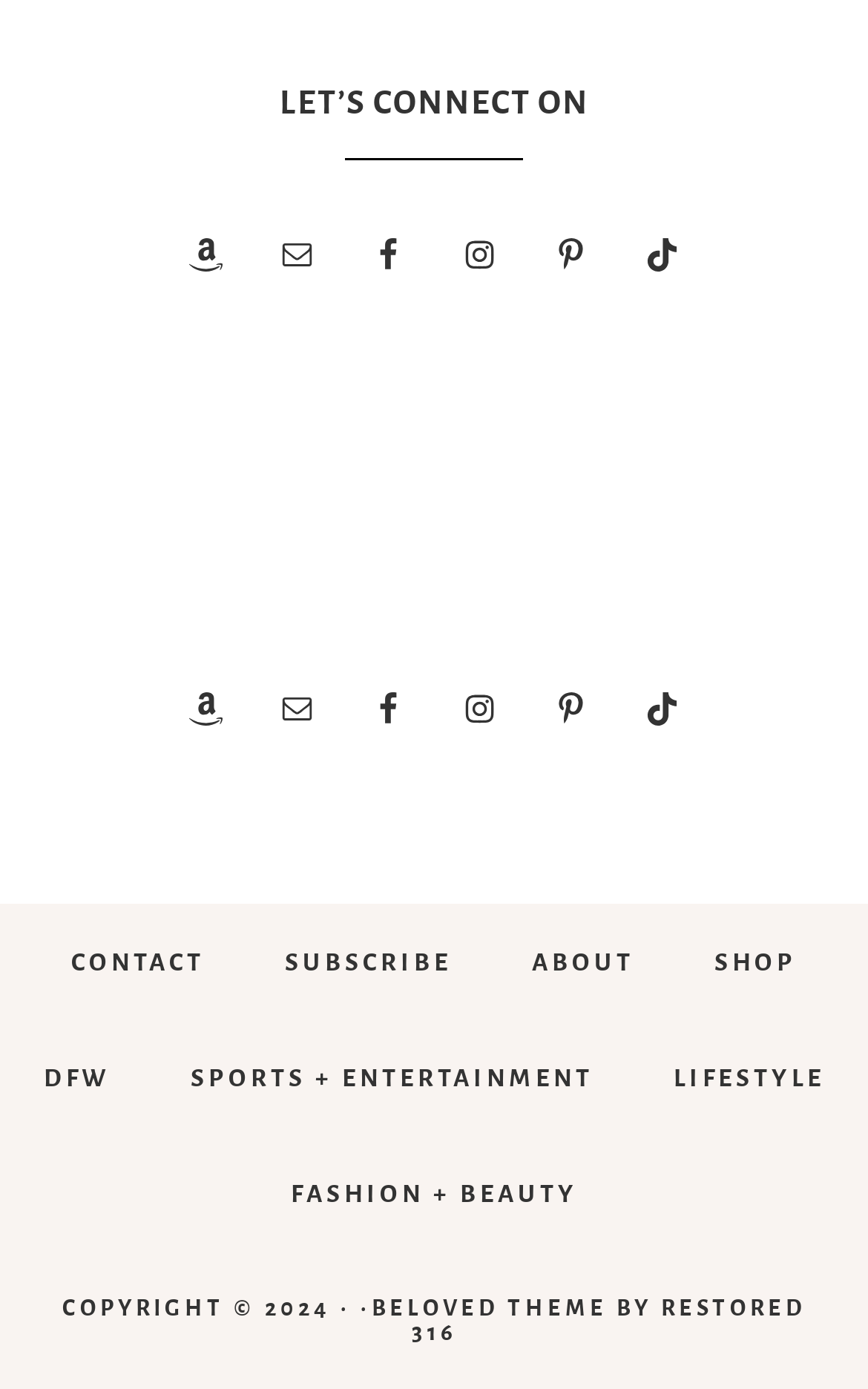Determine the bounding box coordinates for the region that must be clicked to execute the following instruction: "Click on BELOVED THEME".

[0.428, 0.932, 0.7, 0.95]